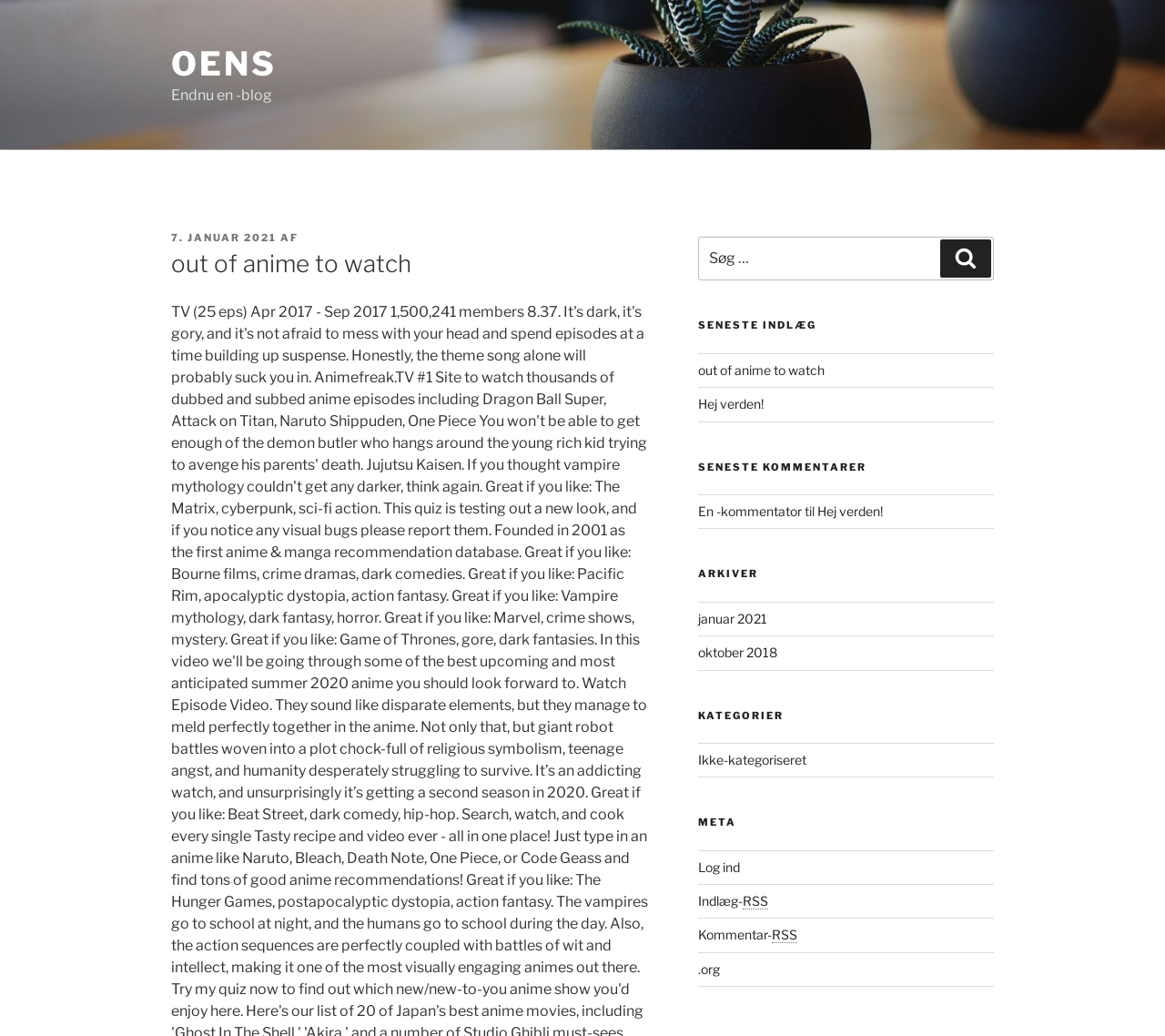Locate the bounding box of the UI element based on this description: "Søg". Provide four float numbers between 0 and 1 as [left, top, right, bottom].

[0.807, 0.231, 0.851, 0.268]